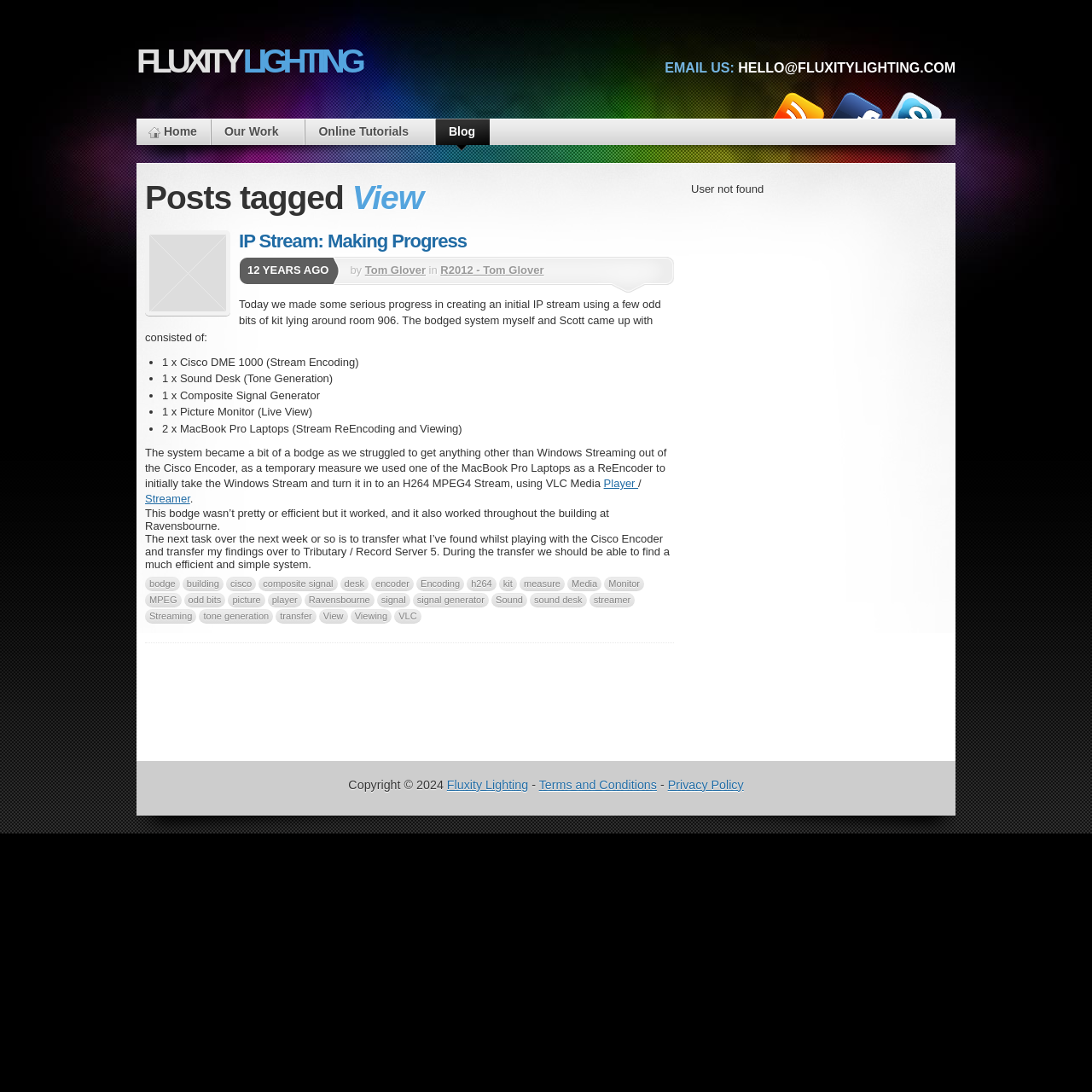Locate the bounding box of the UI element with the following description: "Chat to us".

[0.813, 0.084, 0.863, 0.134]